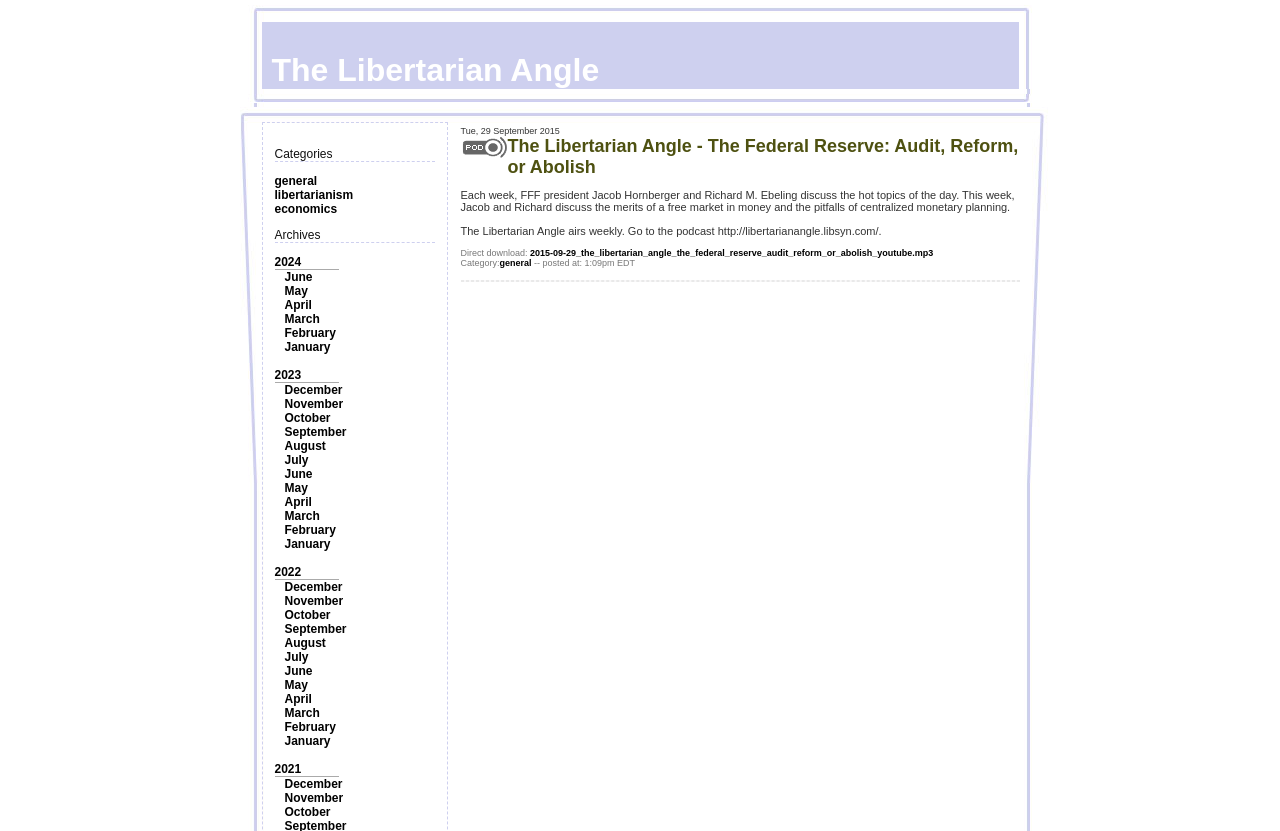Identify the bounding box coordinates necessary to click and complete the given instruction: "Download the '2015-09-29_the_libertarian_angle_the_federal_reserve_audit_reform_or_abolish_youtube.mp3' file".

[0.414, 0.298, 0.729, 0.31]